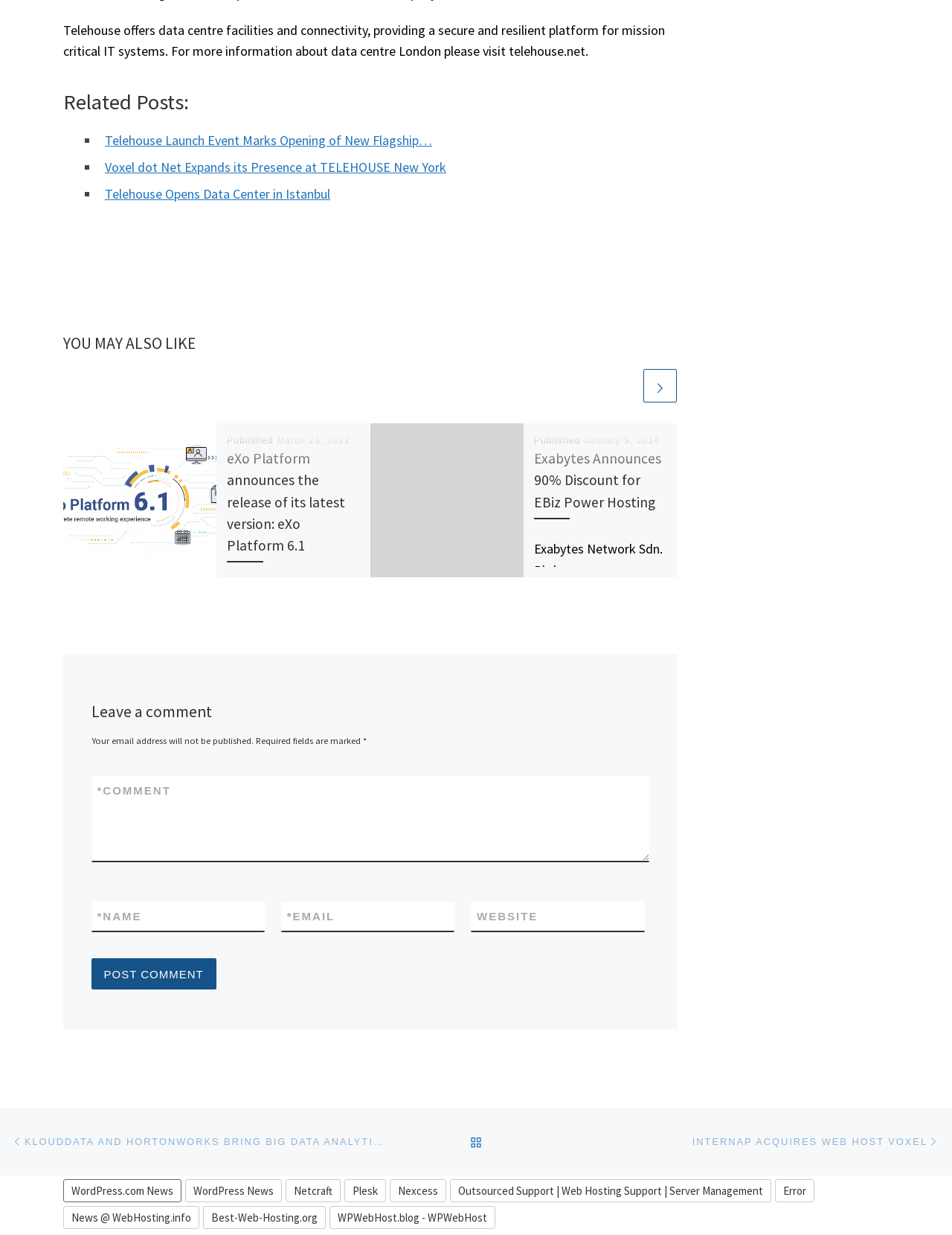Please find the bounding box for the UI component described as follows: "parent_node: WEBSITE name="url"".

[0.495, 0.73, 0.677, 0.755]